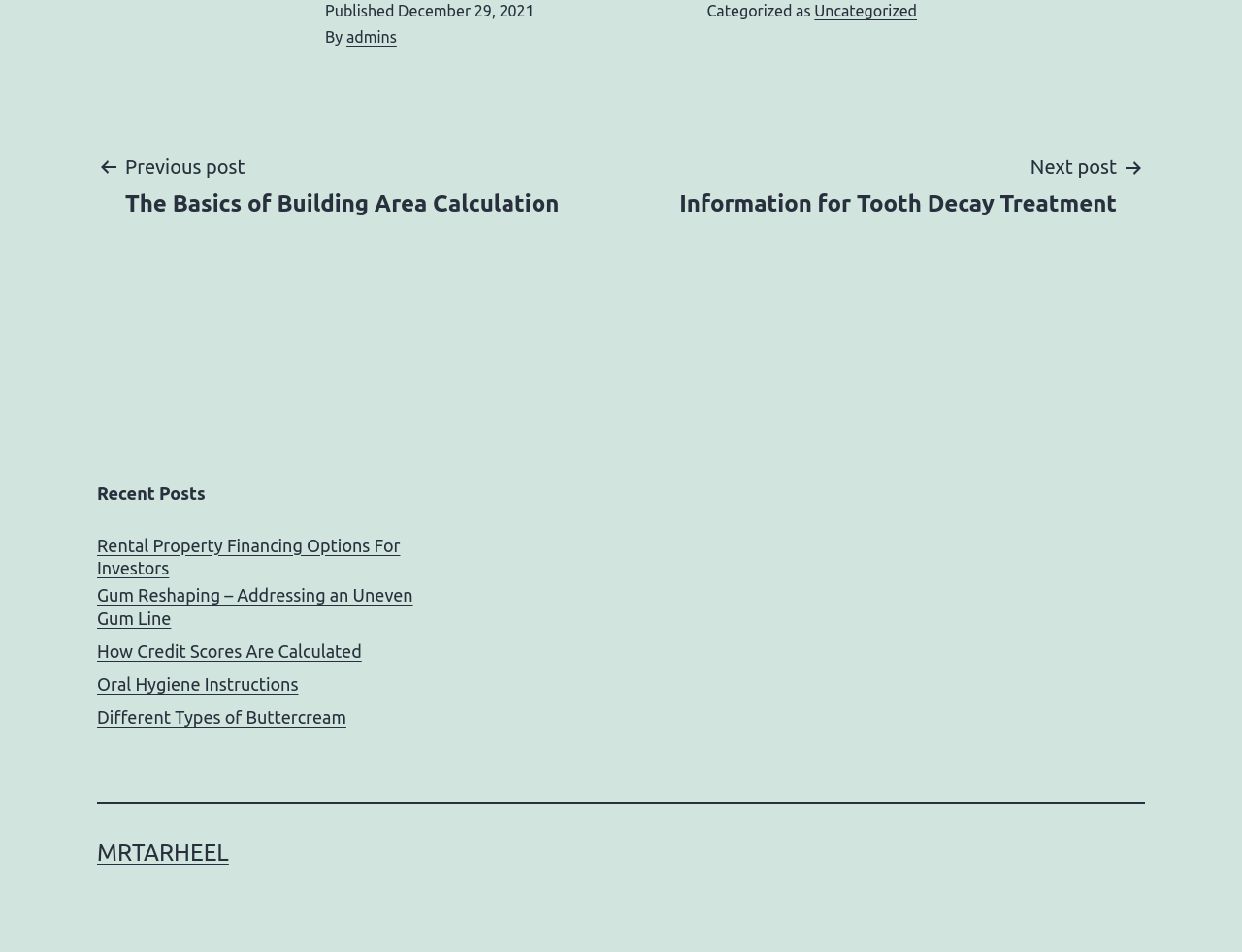Locate the bounding box coordinates of the segment that needs to be clicked to meet this instruction: "Read about Tooth Decay Treatment".

[0.524, 0.158, 0.922, 0.23]